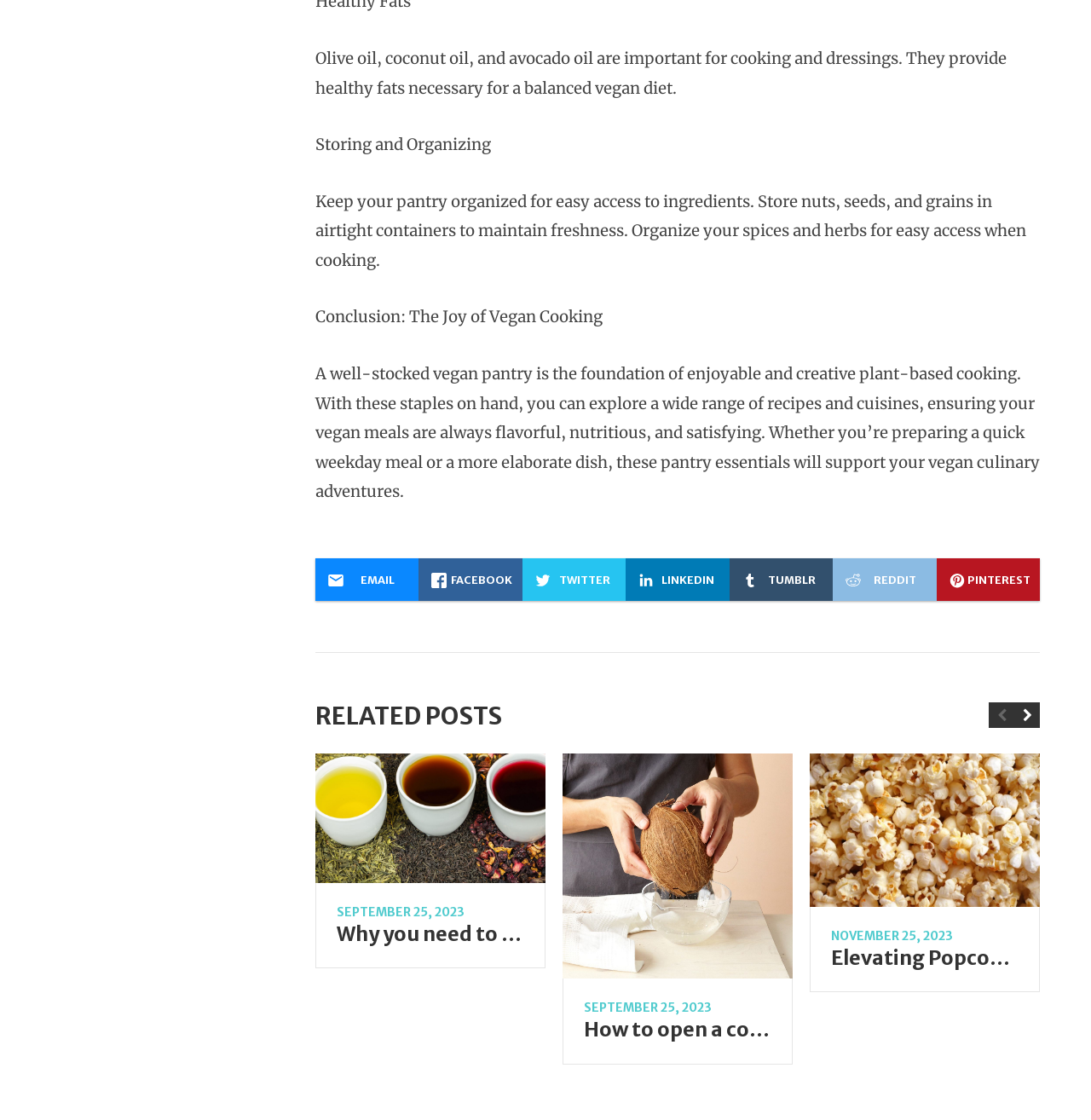Can you find the bounding box coordinates for the element that needs to be clicked to execute this instruction: "Click the 'GET FREE QUOTE' button"? The coordinates should be given as four float numbers between 0 and 1, i.e., [left, top, right, bottom].

None